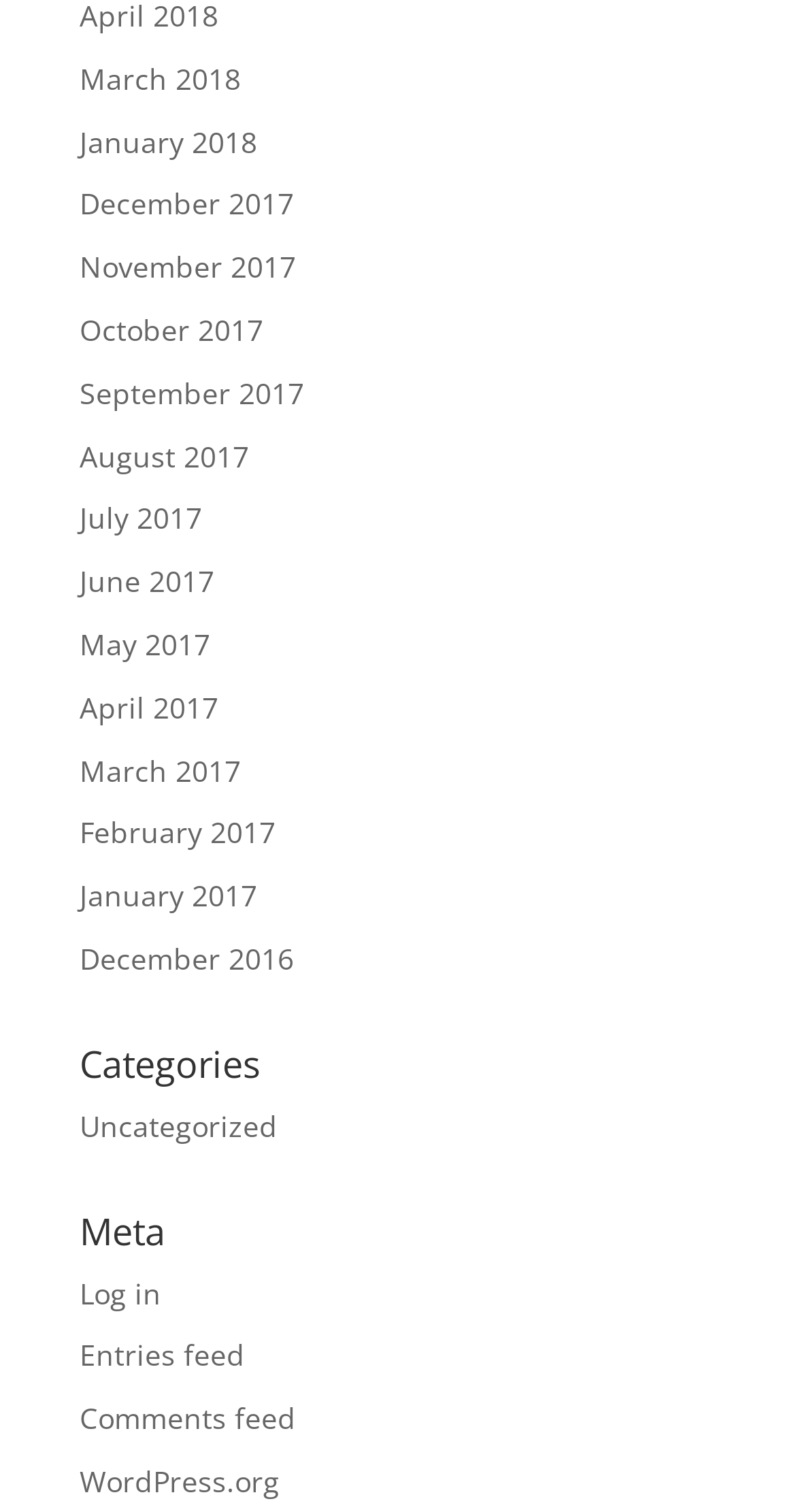How many sections are there on the webpage?
Using the image as a reference, answer with just one word or a short phrase.

3